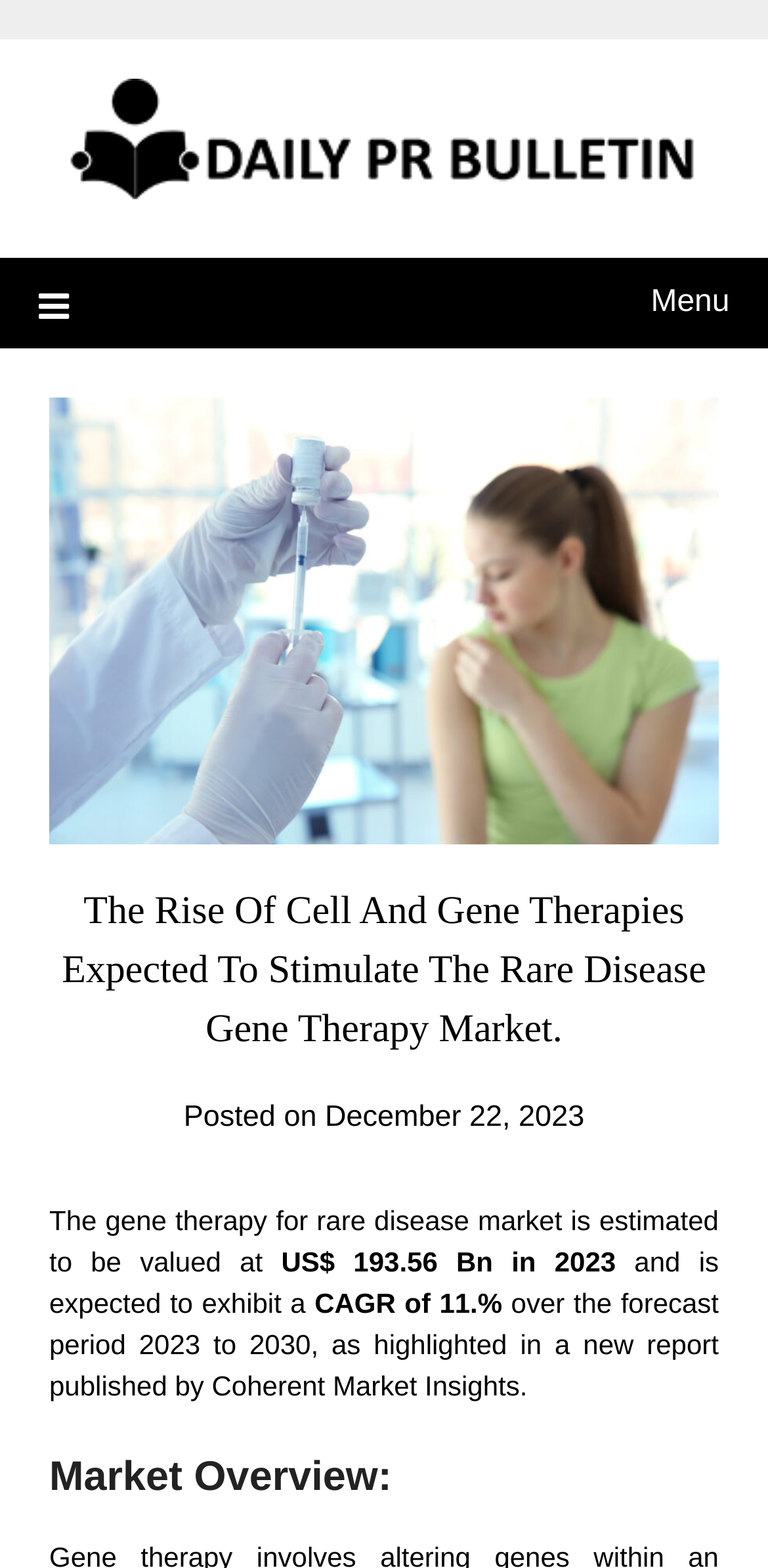Respond to the question below with a single word or phrase:
What is the expected growth rate of the gene therapy market?

CAGR of 11.%